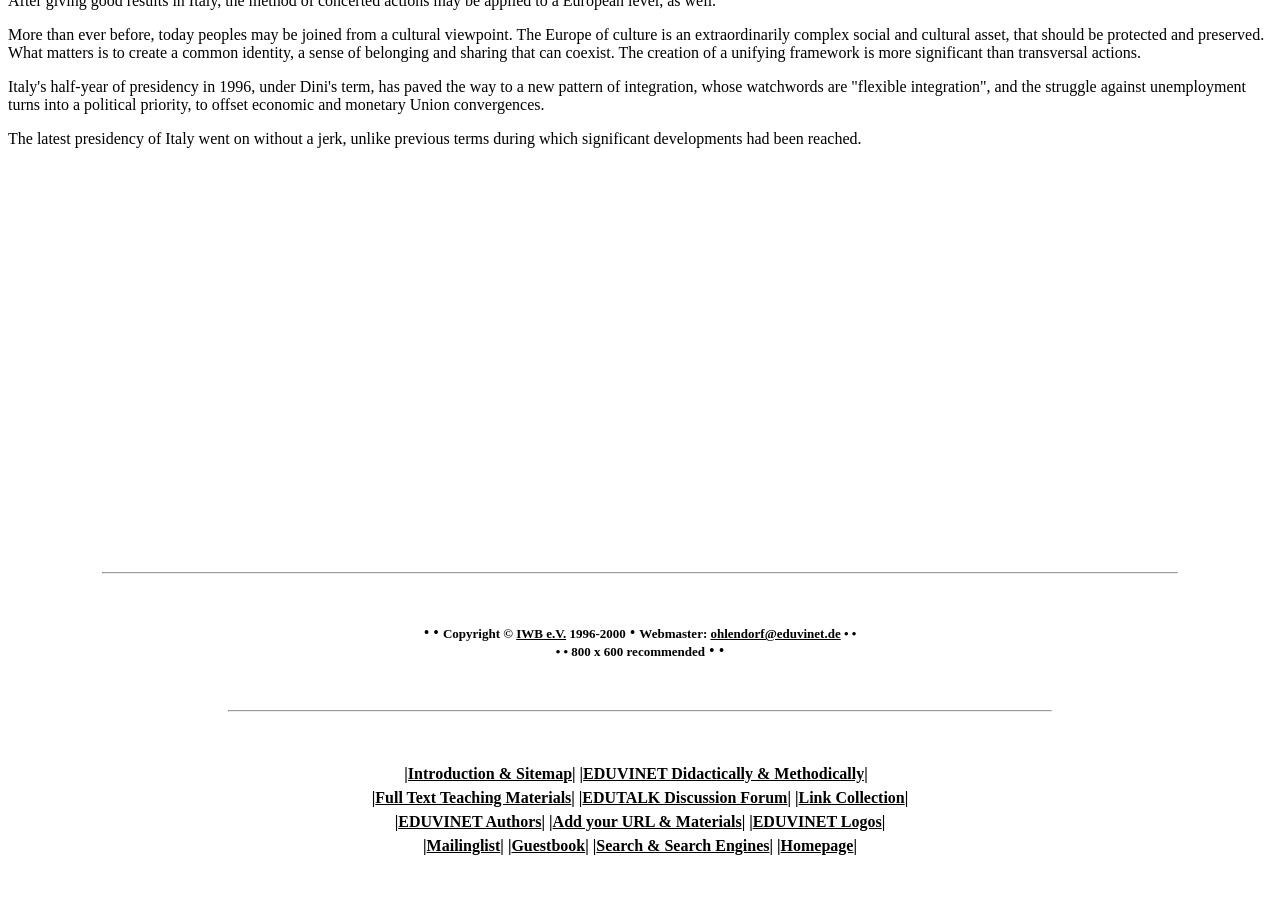Please find and report the bounding box coordinates of the element to click in order to perform the following action: "Go to Full Text Teaching Materials". The coordinates should be expressed as four float numbers between 0 and 1, in the format [left, top, right, bottom].

[0.29, 0.868, 0.45, 0.89]